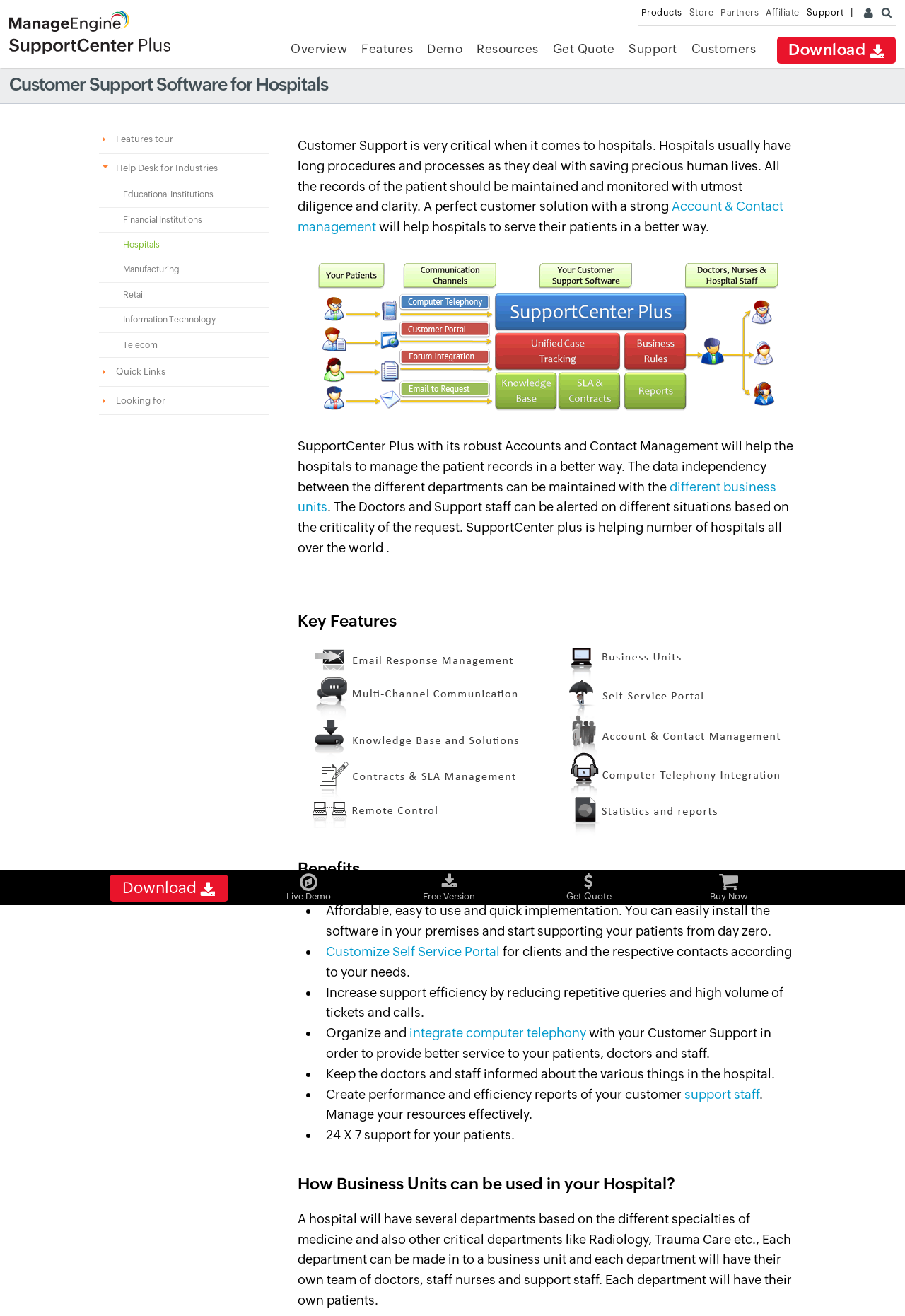Respond concisely with one word or phrase to the following query:
What is the benefit of customizing the Self Service Portal?

To cater to clients and contacts according to needs